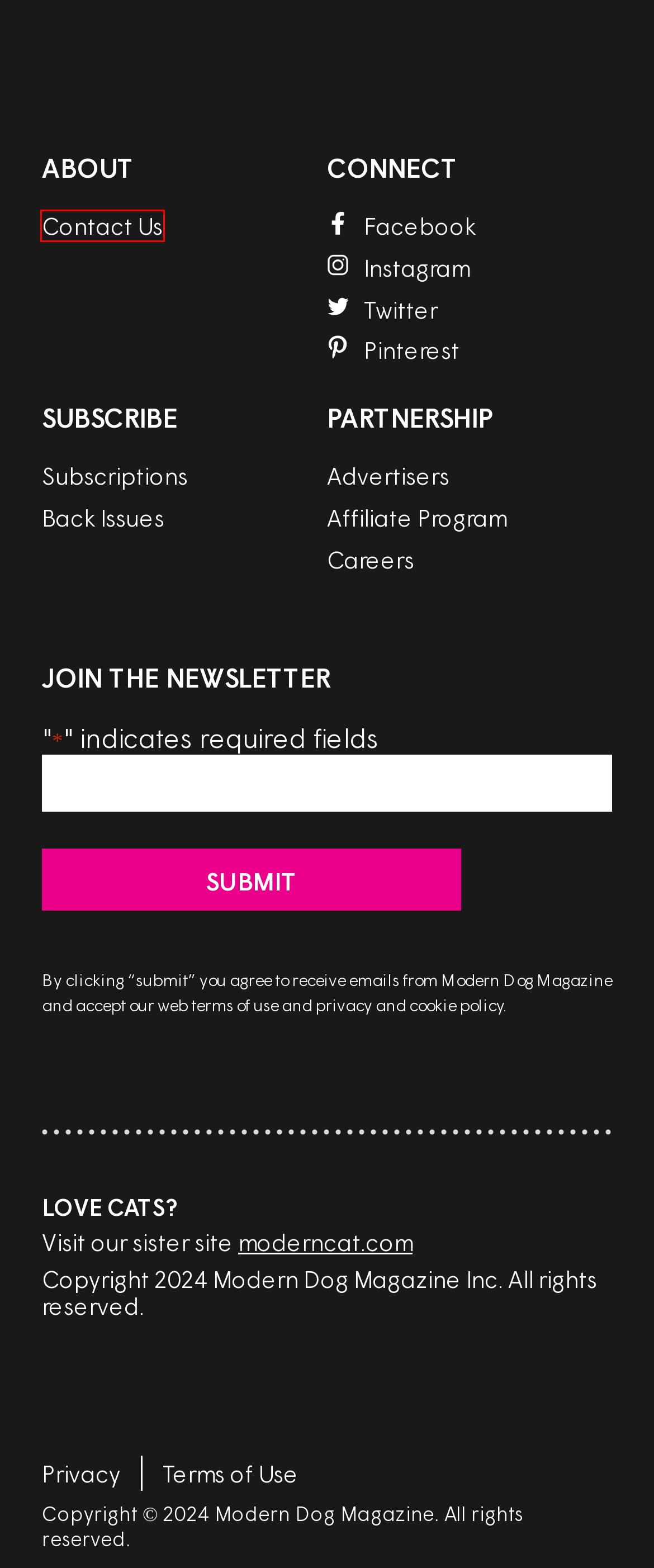Look at the screenshot of a webpage that includes a red bounding box around a UI element. Select the most appropriate webpage description that matches the page seen after clicking the highlighted element. Here are the candidates:
A. Subscribe to Modern Dog
B. Careers - Modern Dog Magazine
C. Modern Dog Affiliates - Modern Dog Magazine
D. Cat Website | Best Print & Digital Cat Magazine | Modern Cat
E. Advertise With Us - Modern Dog Magazine
F. Contact Us - Modern Dog Magazine
G. Sign In - Modern Dog Magazine
H. ‎Modern Dog on the App Store

F